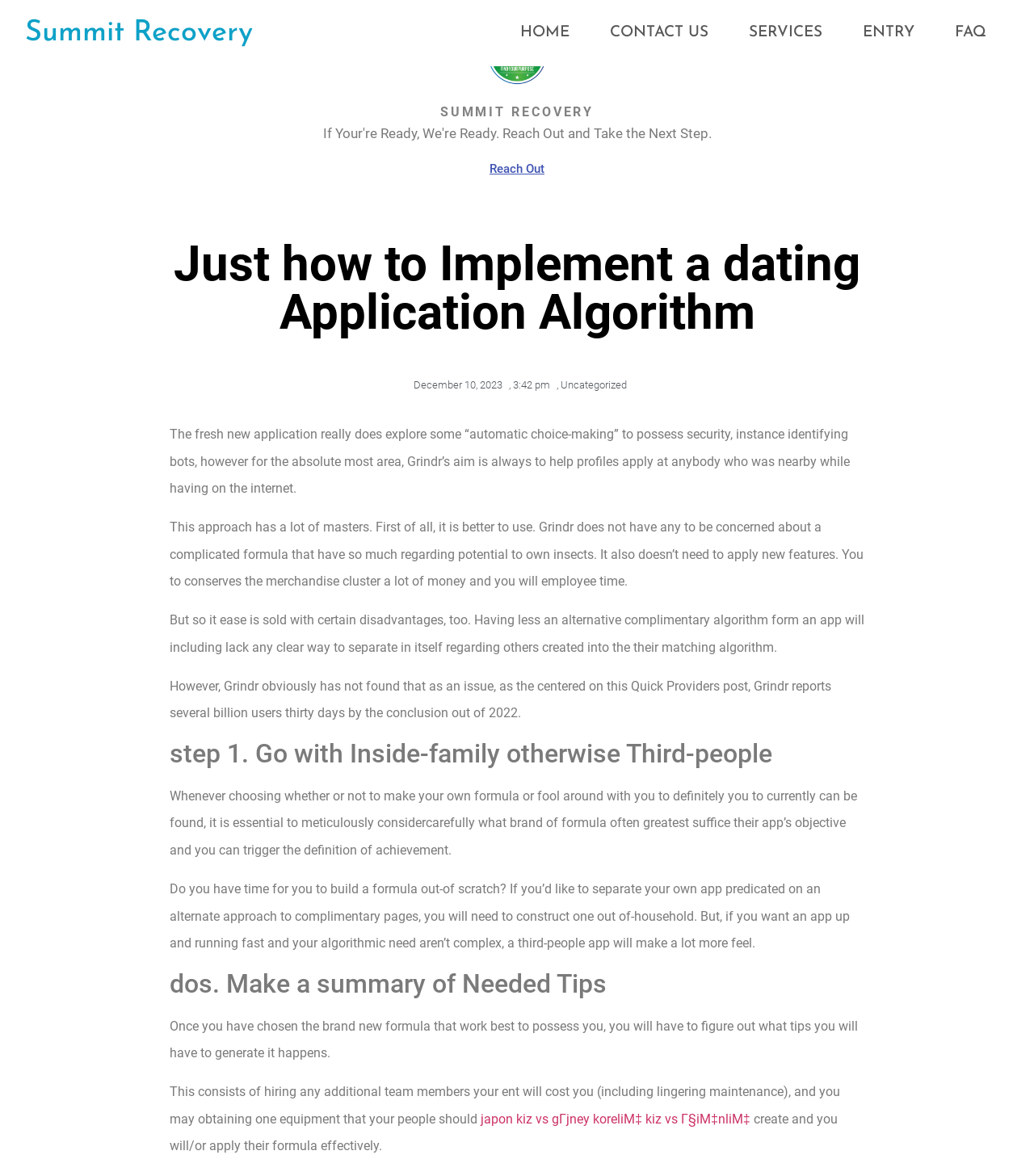Please identify the bounding box coordinates of the clickable area that will allow you to execute the instruction: "Click the 'Search' button".

None